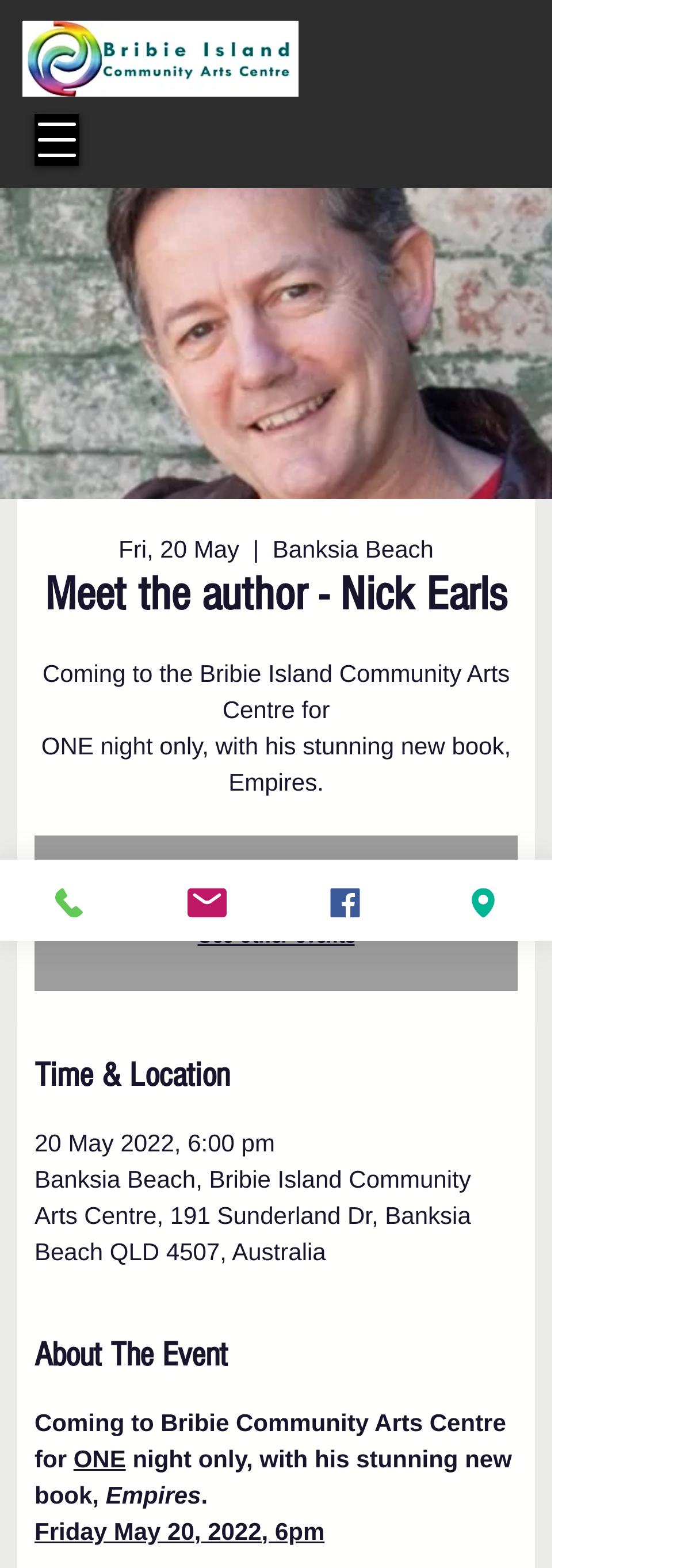What is the event date?
Ensure your answer is thorough and detailed.

I found the event date by looking at the 'Time & Location' section, where it says '20 May 2022, 6:00 pm'.